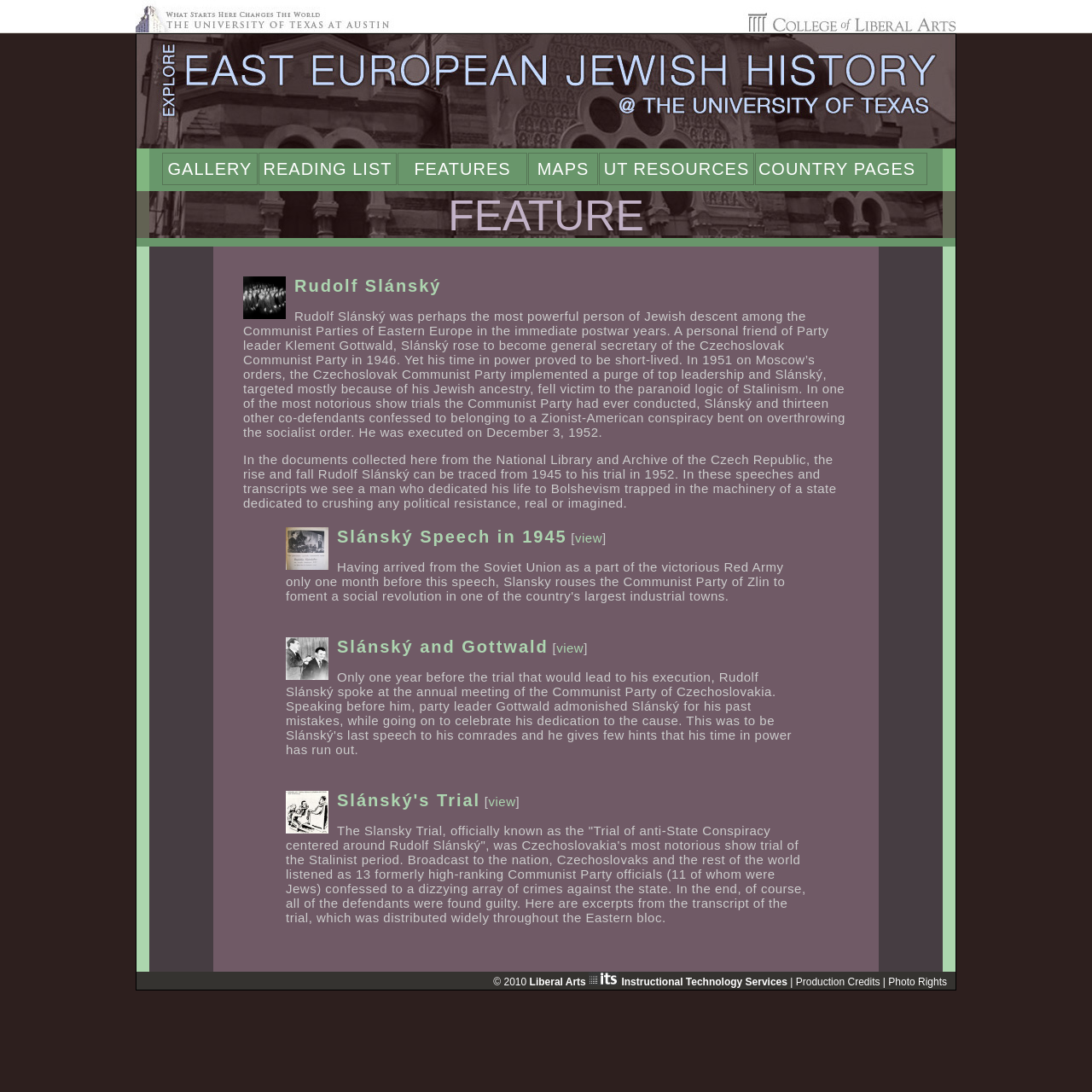Answer the following query with a single word or phrase:
What is the name of the person mentioned in the feature section?

Rudolf Slánský